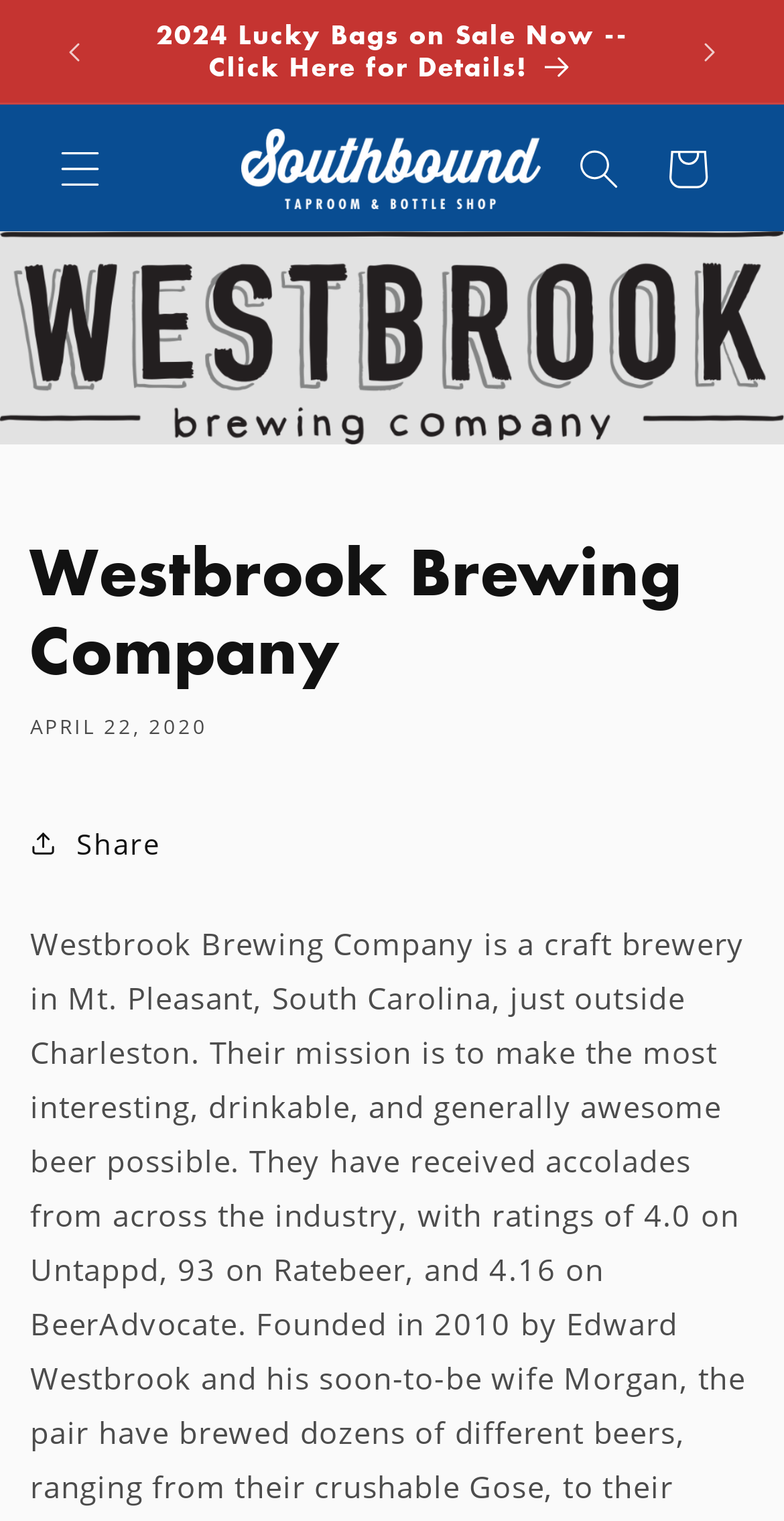Please find the bounding box coordinates in the format (top-left x, top-left y, bottom-right x, bottom-right y) for the given element description. Ensure the coordinates are floating point numbers between 0 and 1. Description: parent_node: Cart

[0.287, 0.074, 0.708, 0.147]